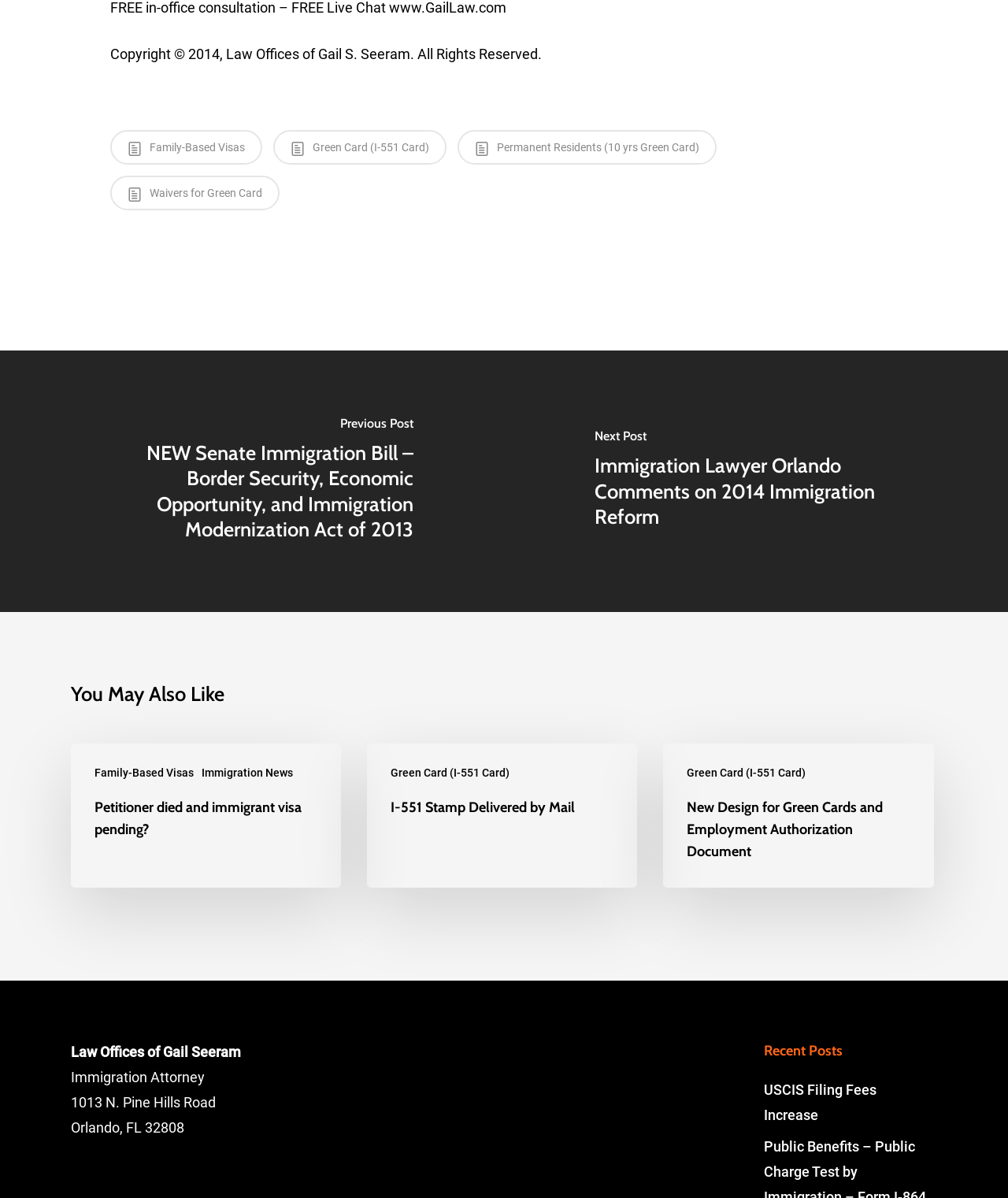Provide a thorough and detailed response to the question by examining the image: 
What is the topic of the previous post?

I looked at the heading element with the text 'Previous Post NEW Senate Immigration Bill – Border Security, Economic Opportunity, and Immigration Modernization Act of 2013', which indicates that the previous post is about the NEW Senate Immigration Bill.